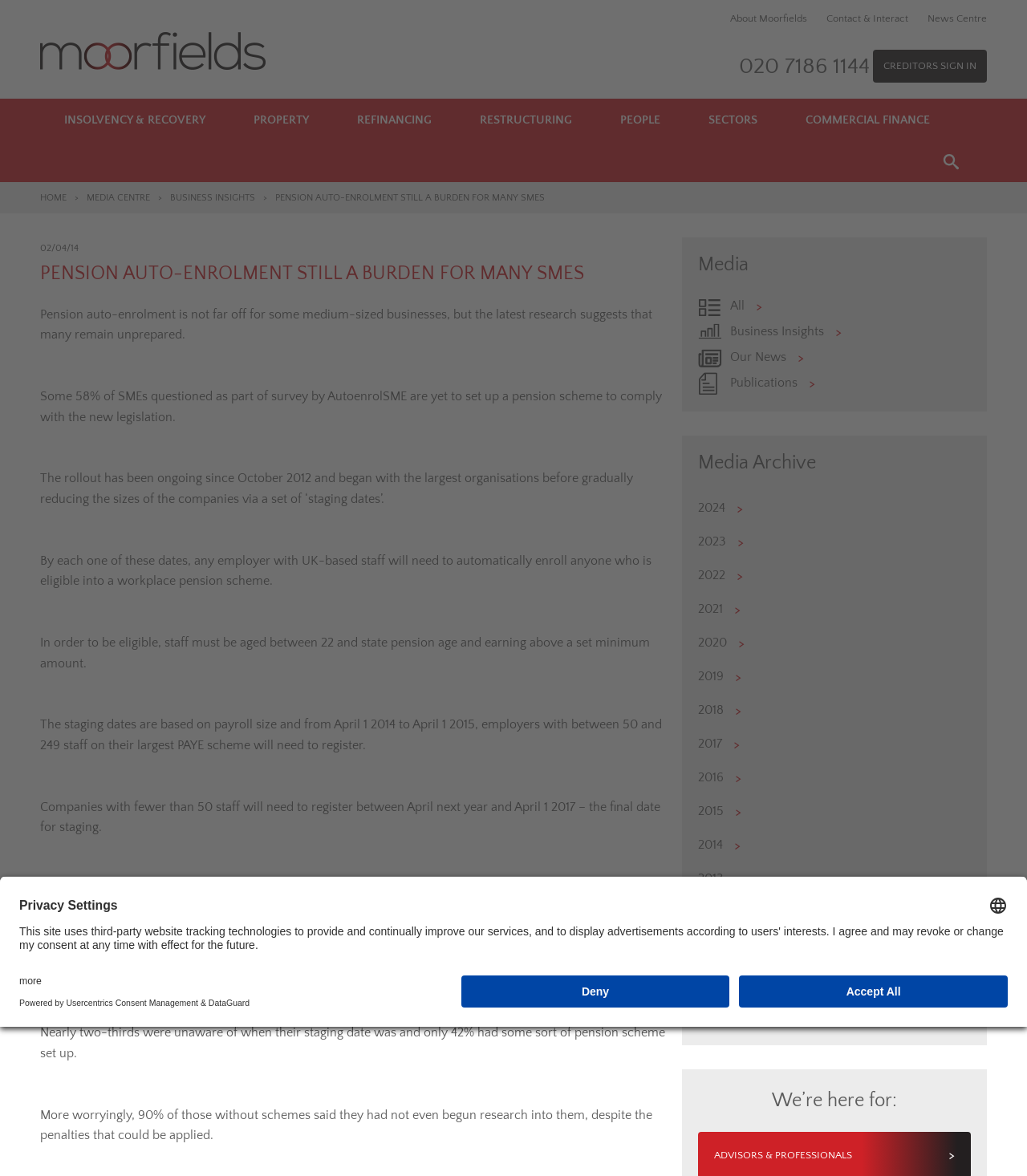Generate the title text from the webpage.

PENSION AUTO-ENROLMENT STILL A BURDEN FOR MANY SMES